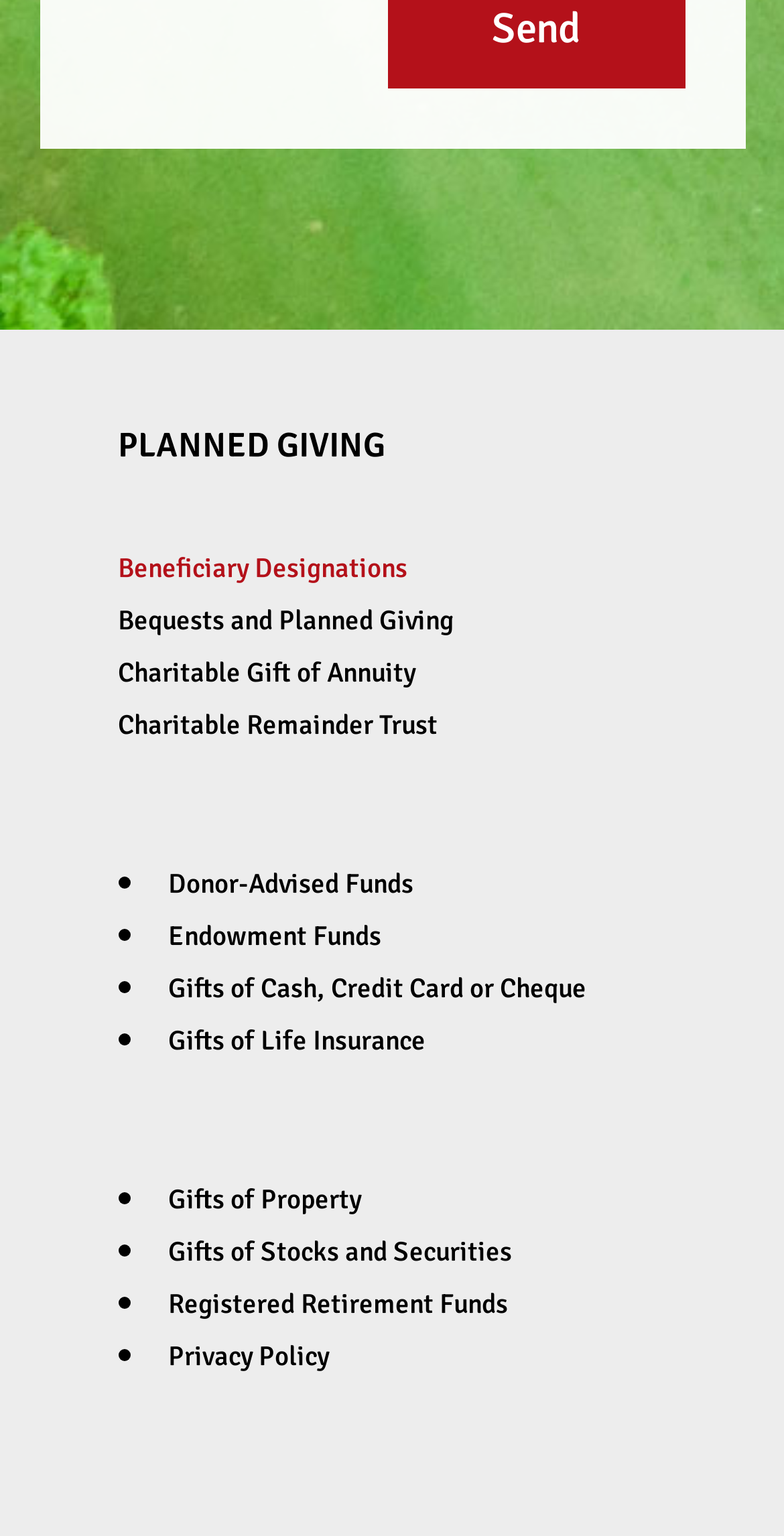Extract the bounding box coordinates for the HTML element that matches this description: "Donor-Advised Funds". The coordinates should be four float numbers between 0 and 1, i.e., [left, top, right, bottom].

[0.214, 0.565, 0.527, 0.587]